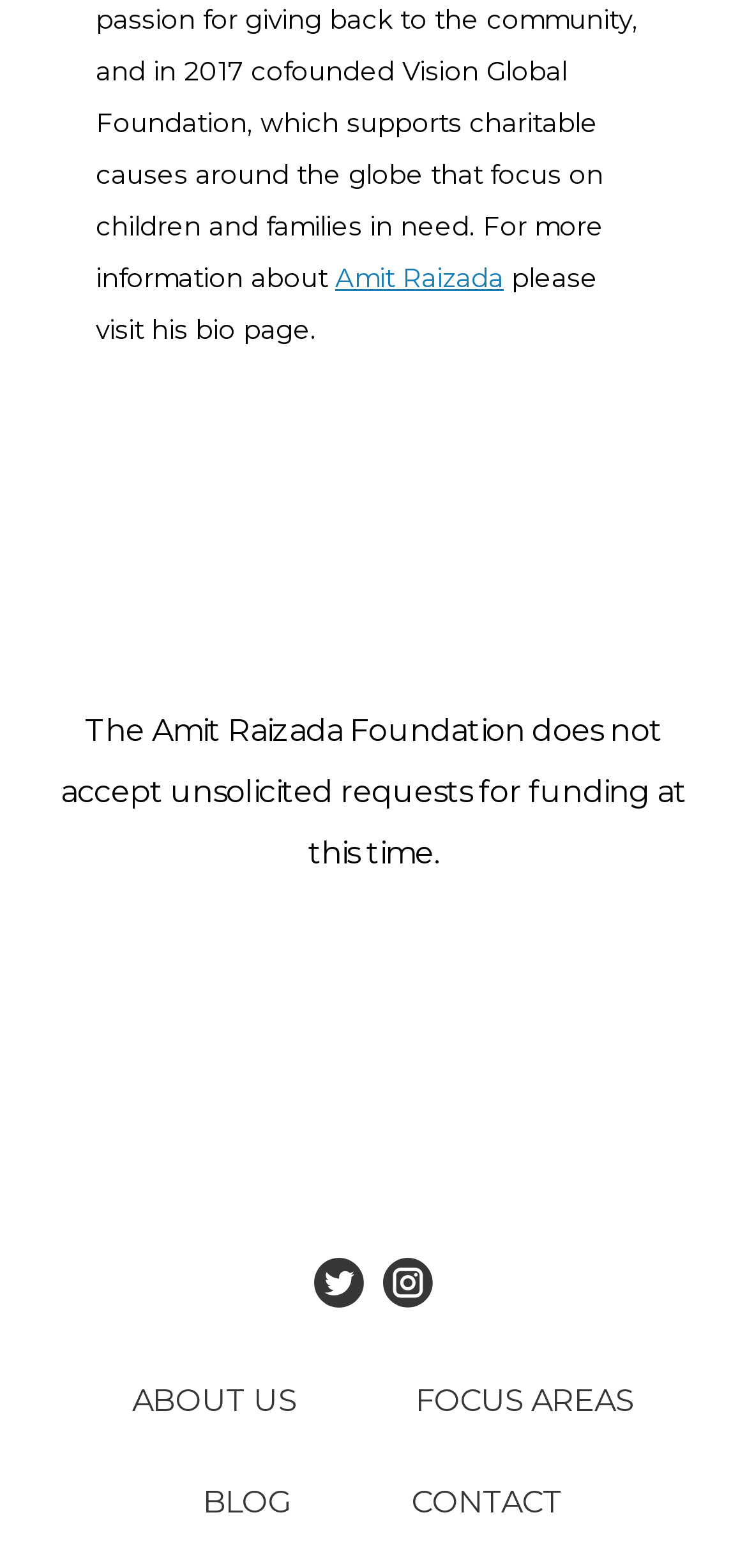What are the main sections of the webpage?
Please analyze the image and answer the question with as much detail as possible.

The webpage has four main links at the bottom, namely 'ABOUT US', 'FOCUS AREAS', 'BLOG', and 'CONTACT', which suggest that these are the main sections of the webpage.